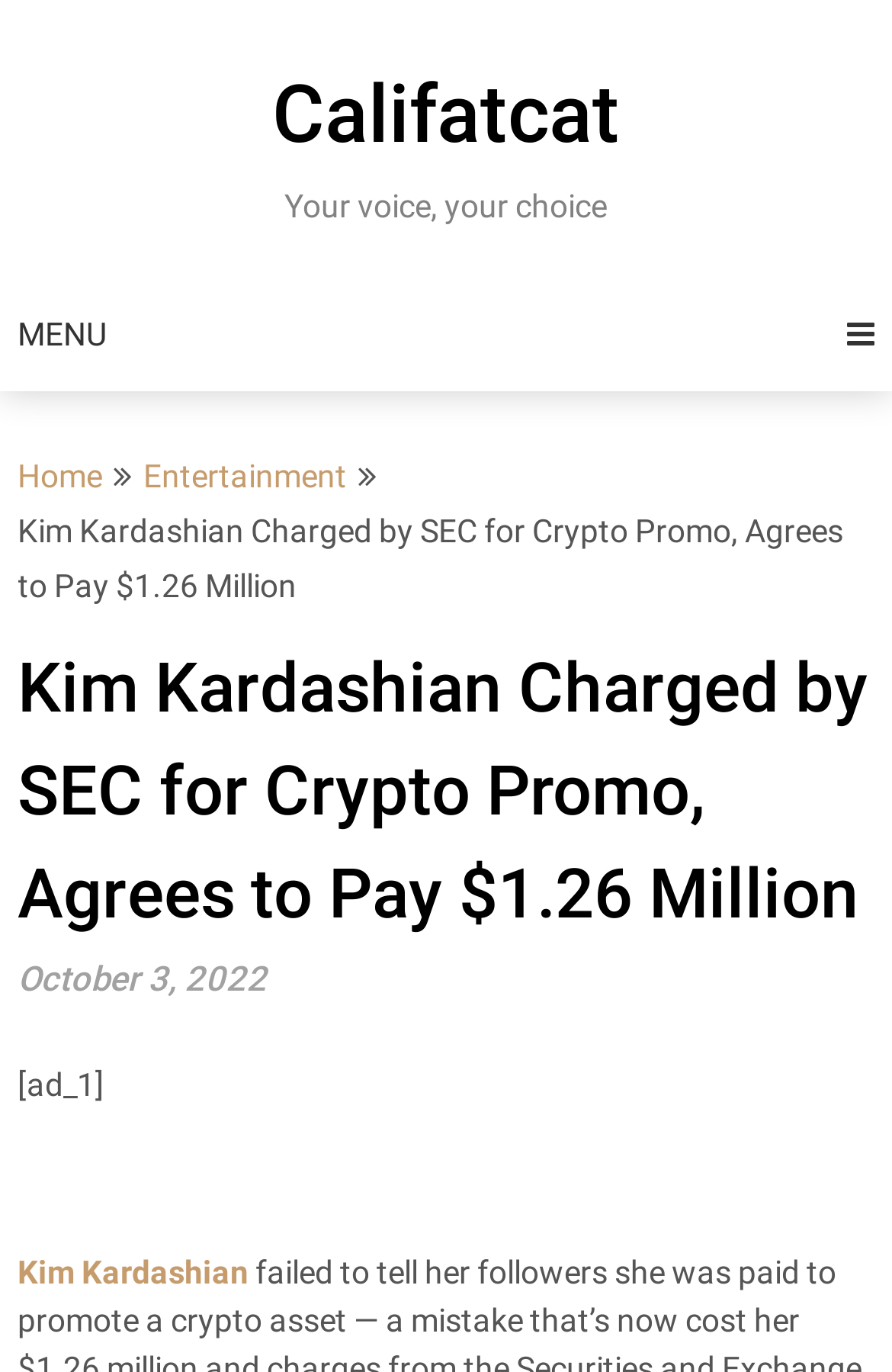Please find and generate the text of the main heading on the webpage.

Kim Kardashian Charged by SEC for Crypto Promo, Agrees to Pay $1.26 Million